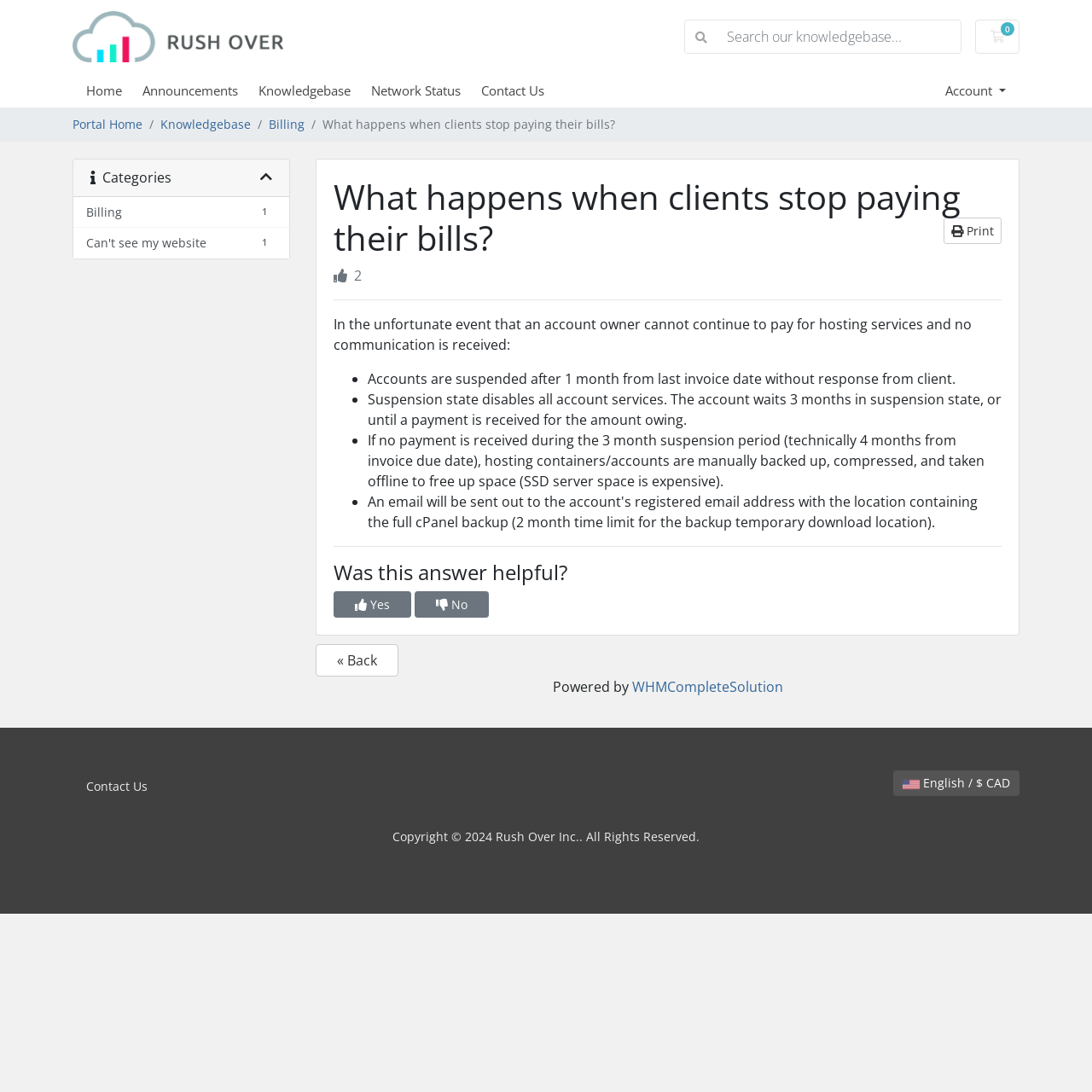Identify and provide the title of the webpage.

What happens when clients stop paying their bills?
 Print